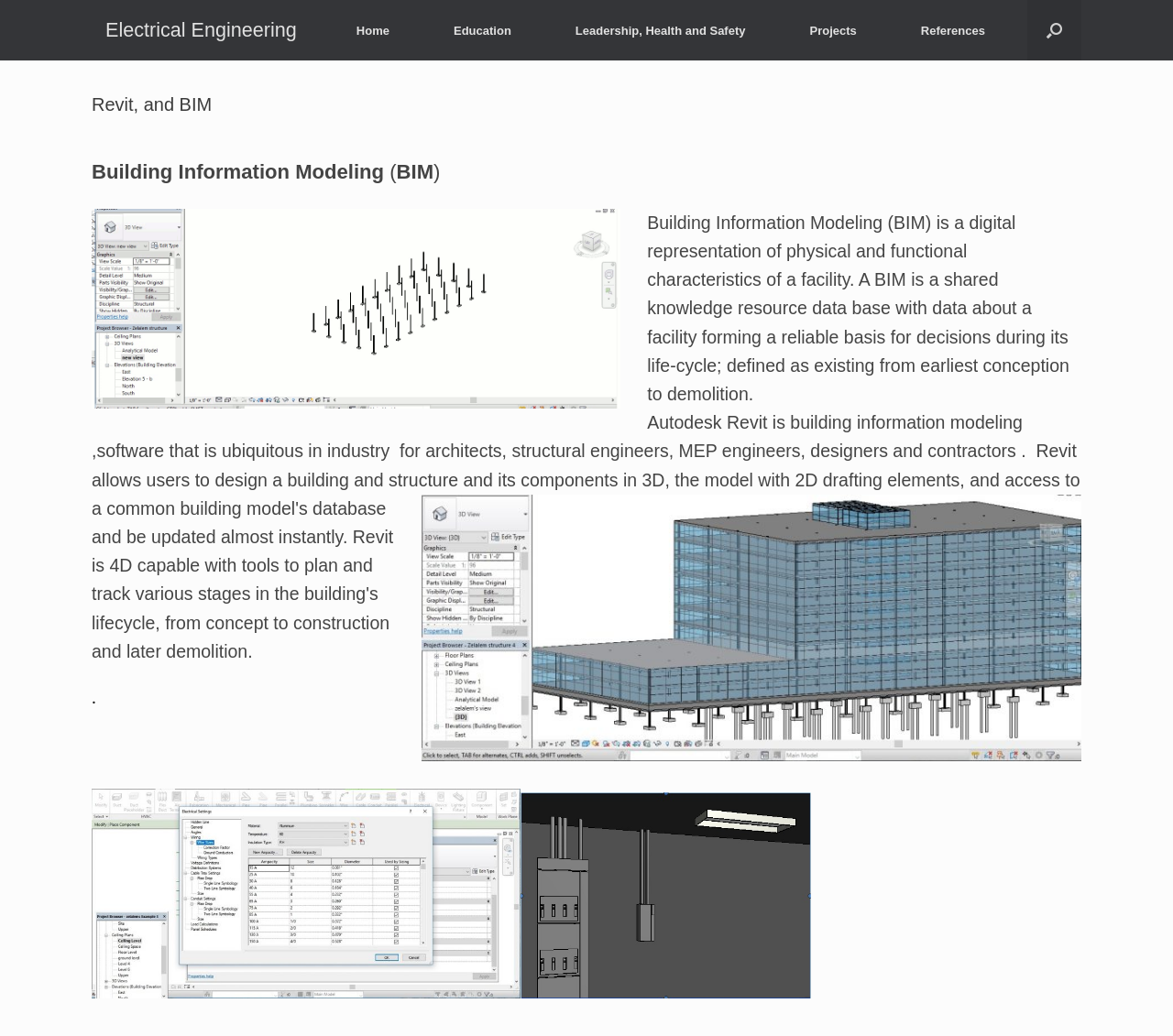Please respond in a single word or phrase: 
What is the main topic of this webpage?

Electrical Engineering